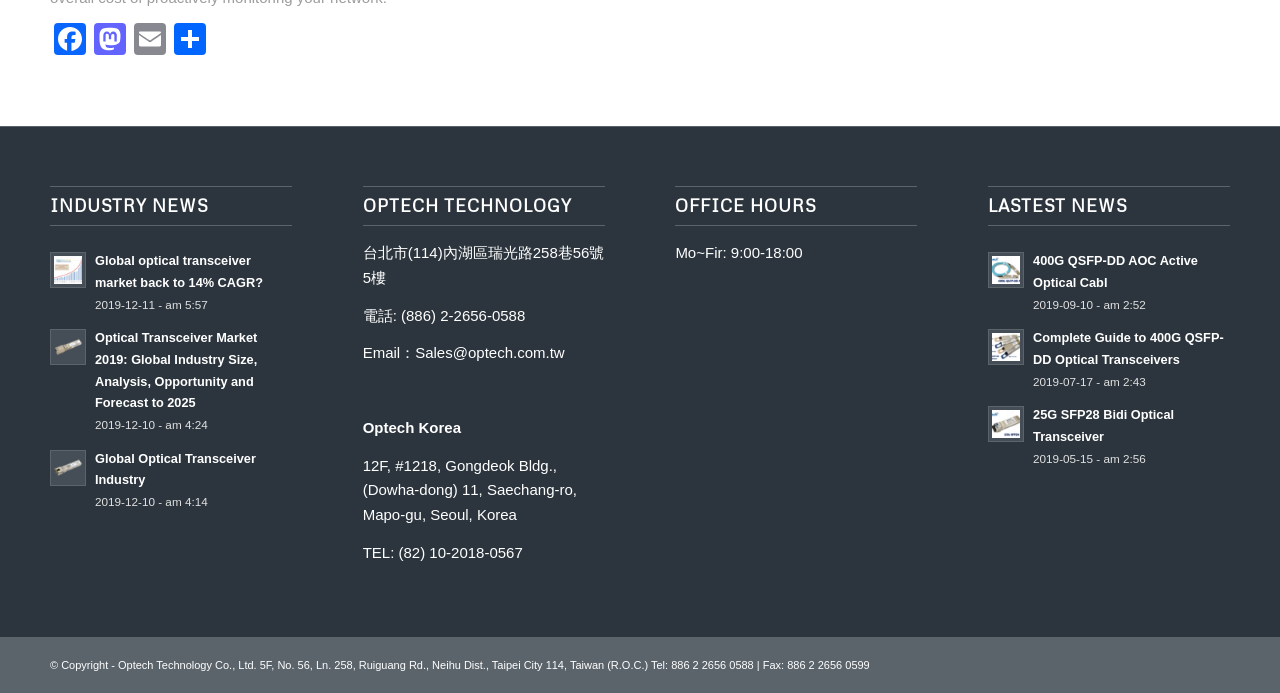Based on the image, please respond to the question with as much detail as possible:
What is the phone number of Optech Korea?

I found the phone number of Optech Korea by looking at the 'Optech Korea' section, where it is written in a format of 'TEL: (country code) phone number'.